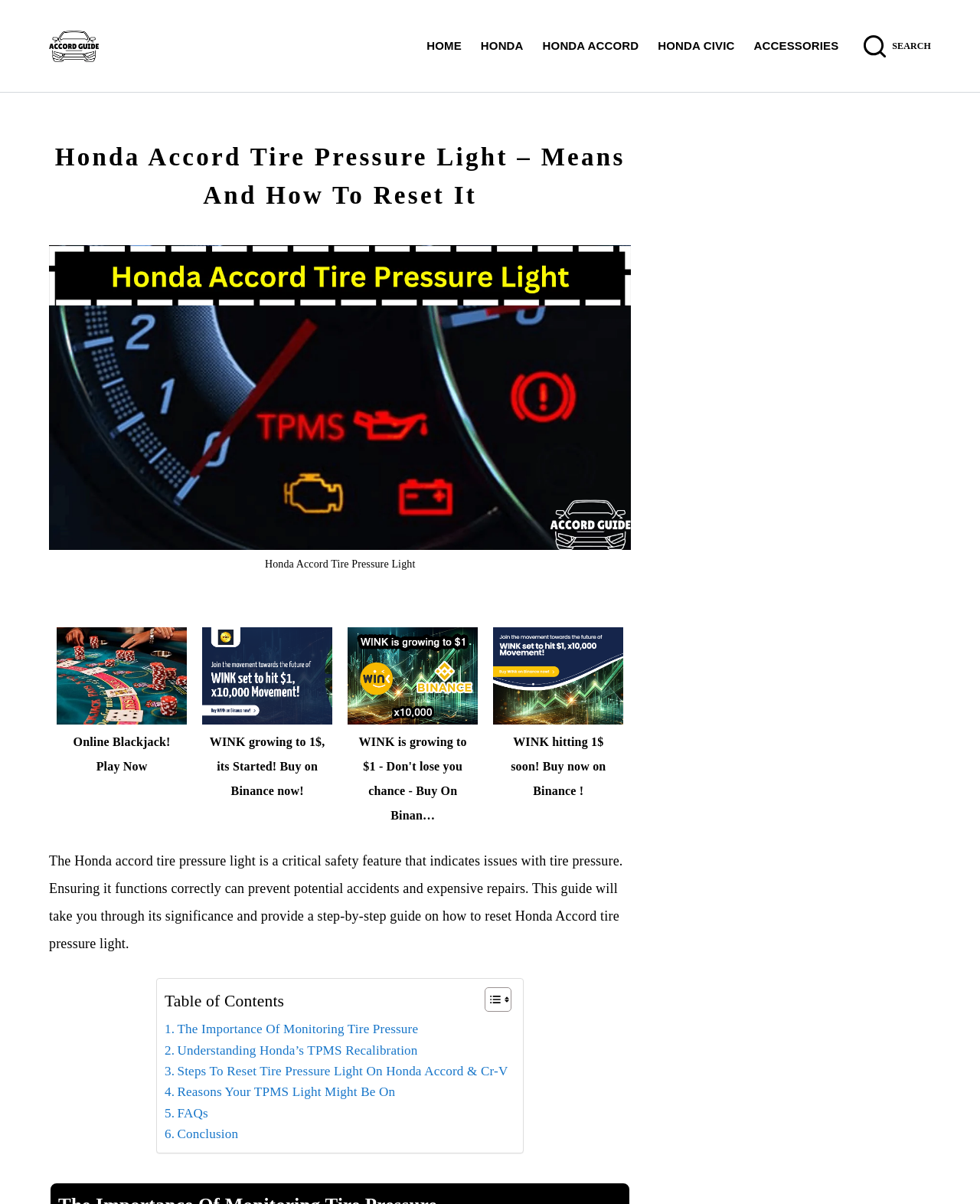Please identify the bounding box coordinates of the element's region that should be clicked to execute the following instruction: "Click on the 'Documentation' link". The bounding box coordinates must be four float numbers between 0 and 1, i.e., [left, top, right, bottom].

None